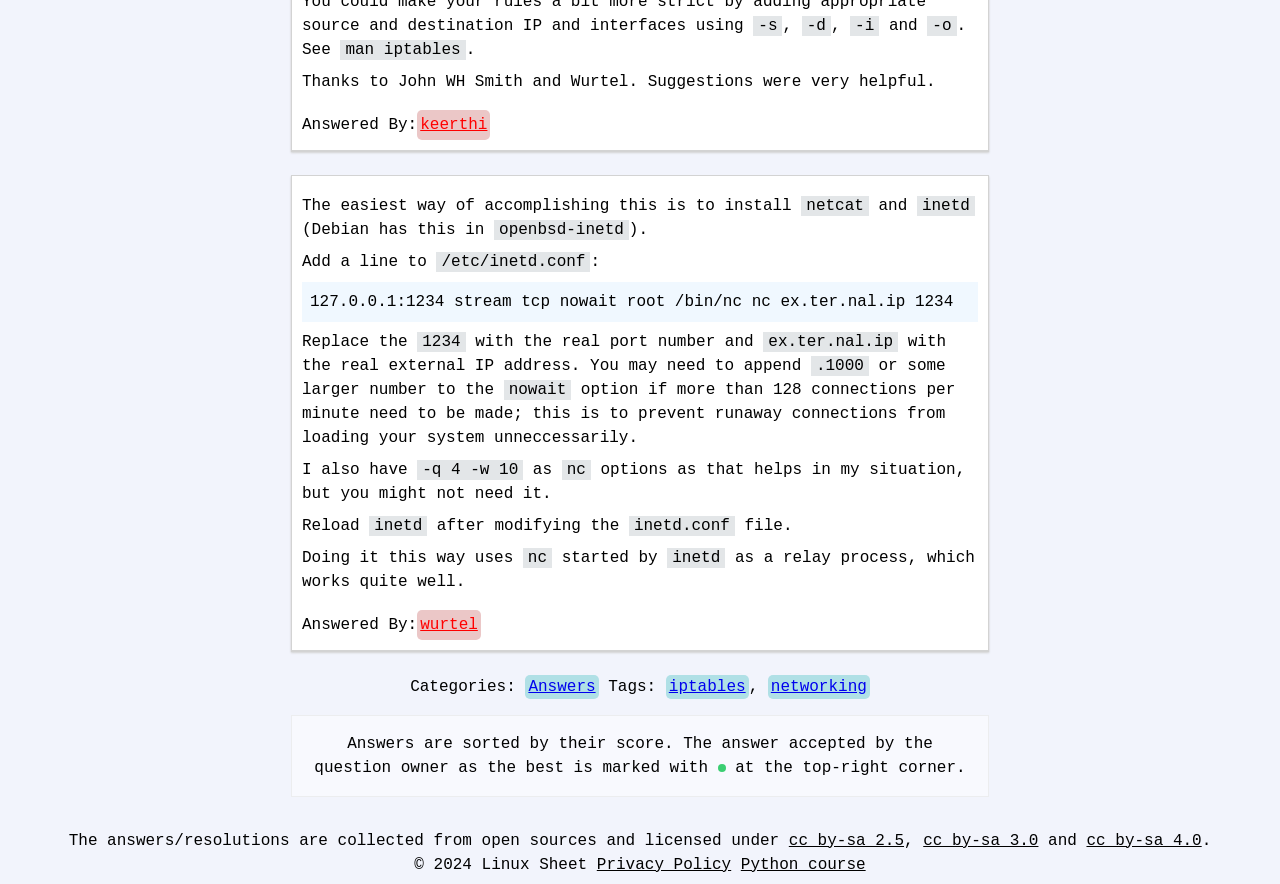Extract the bounding box coordinates for the HTML element that matches this description: "Privacy Policy". The coordinates should be four float numbers between 0 and 1, i.e., [left, top, right, bottom].

[0.466, 0.966, 0.571, 0.987]